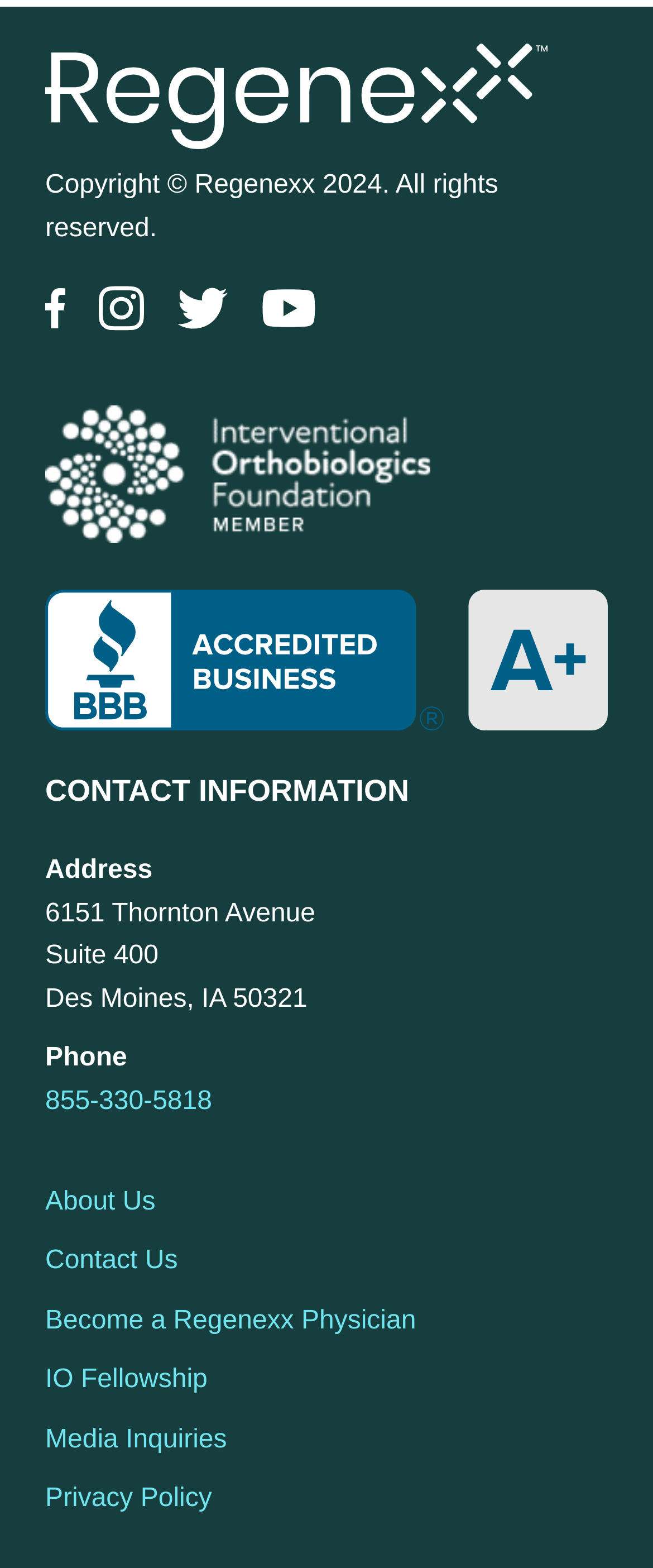What is the address of Regenexx?
Look at the image and answer the question with a single word or phrase.

6151 Thornton Avenue, Suite 400, Des Moines, IA 50321